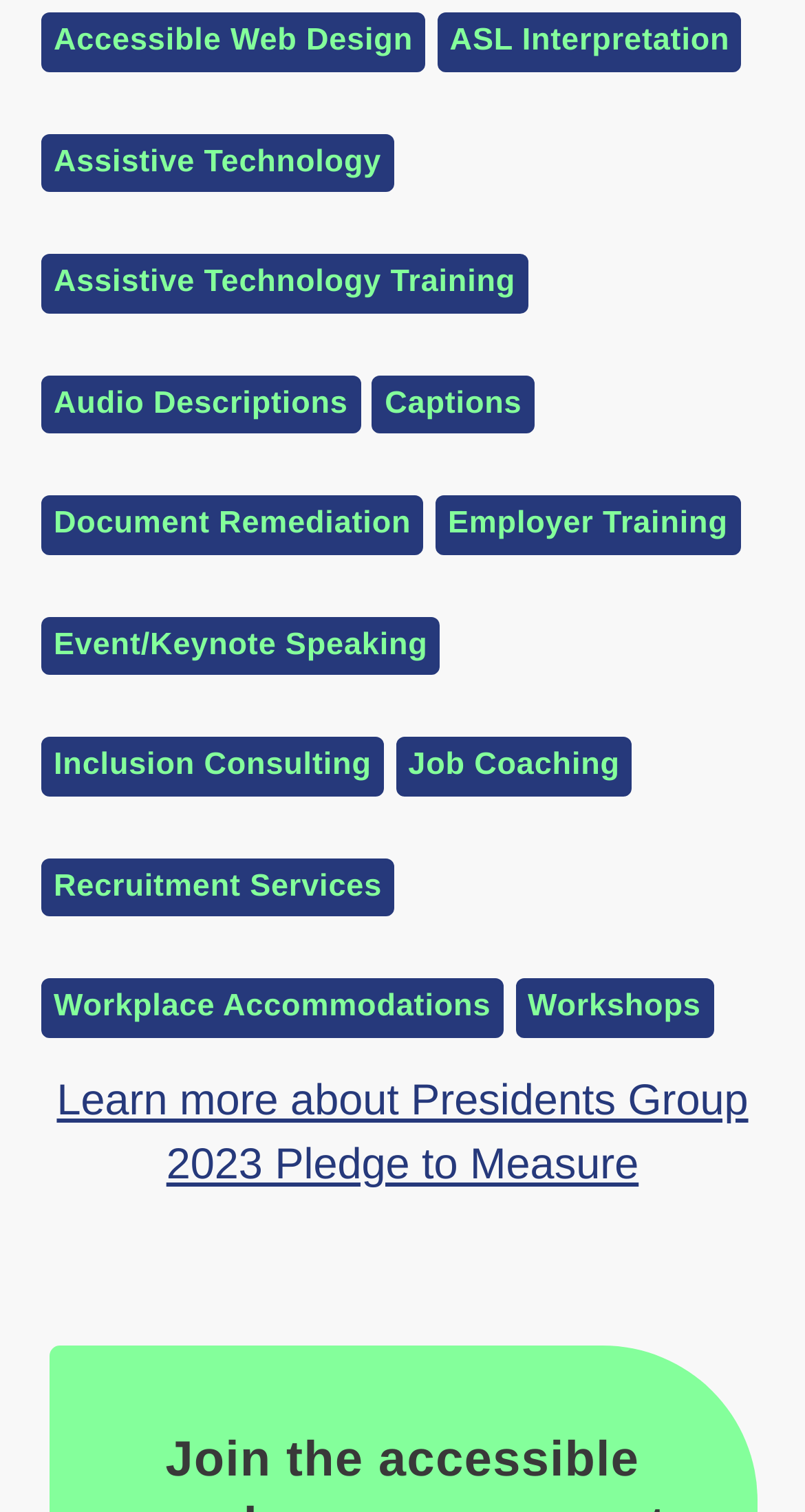Can you provide the bounding box coordinates for the element that should be clicked to implement the instruction: "Explore audio descriptions"?

[0.051, 0.248, 0.448, 0.287]